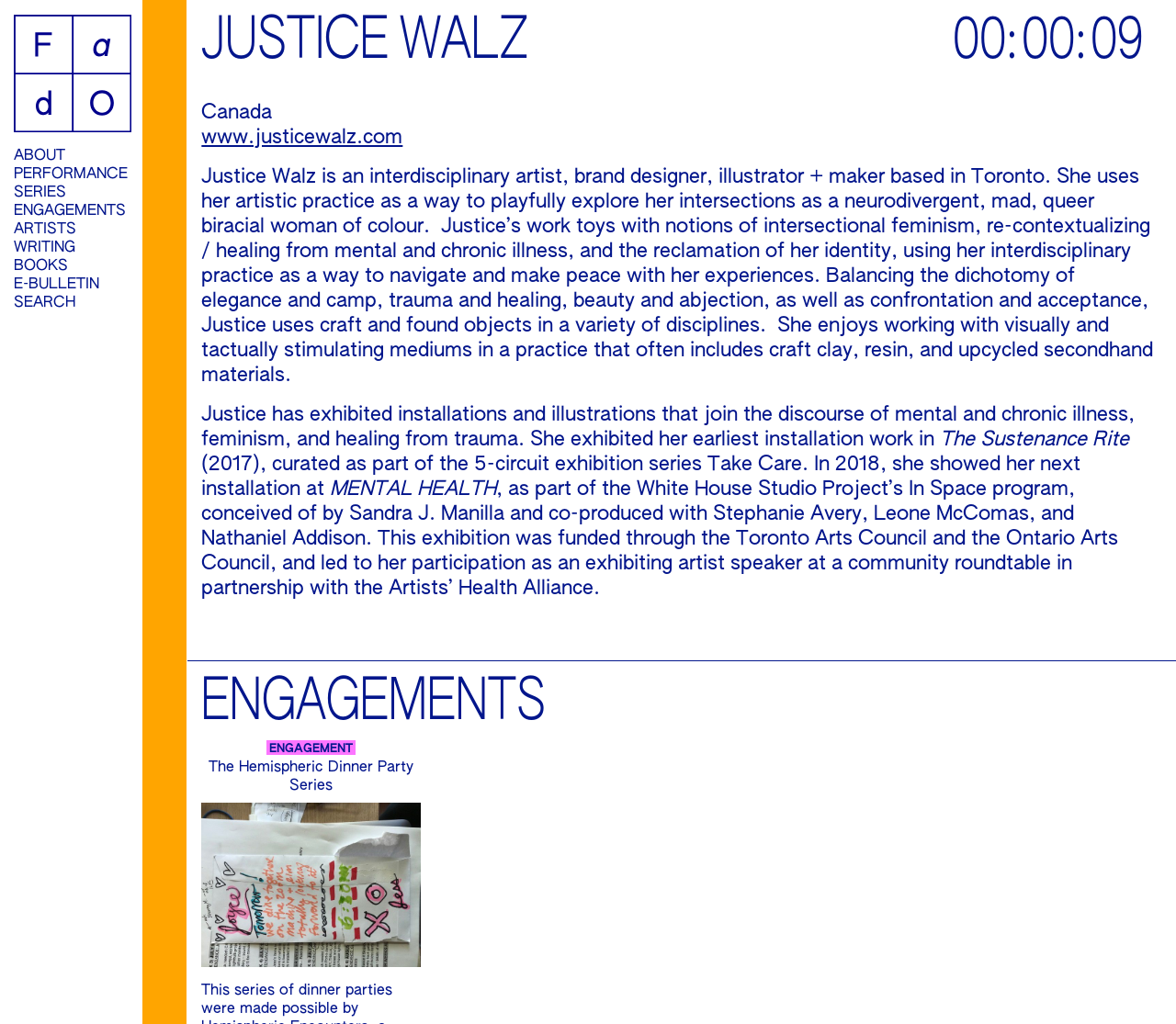Determine the bounding box coordinates of the clickable region to follow the instruction: "search for something".

[0.012, 0.287, 0.112, 0.305]